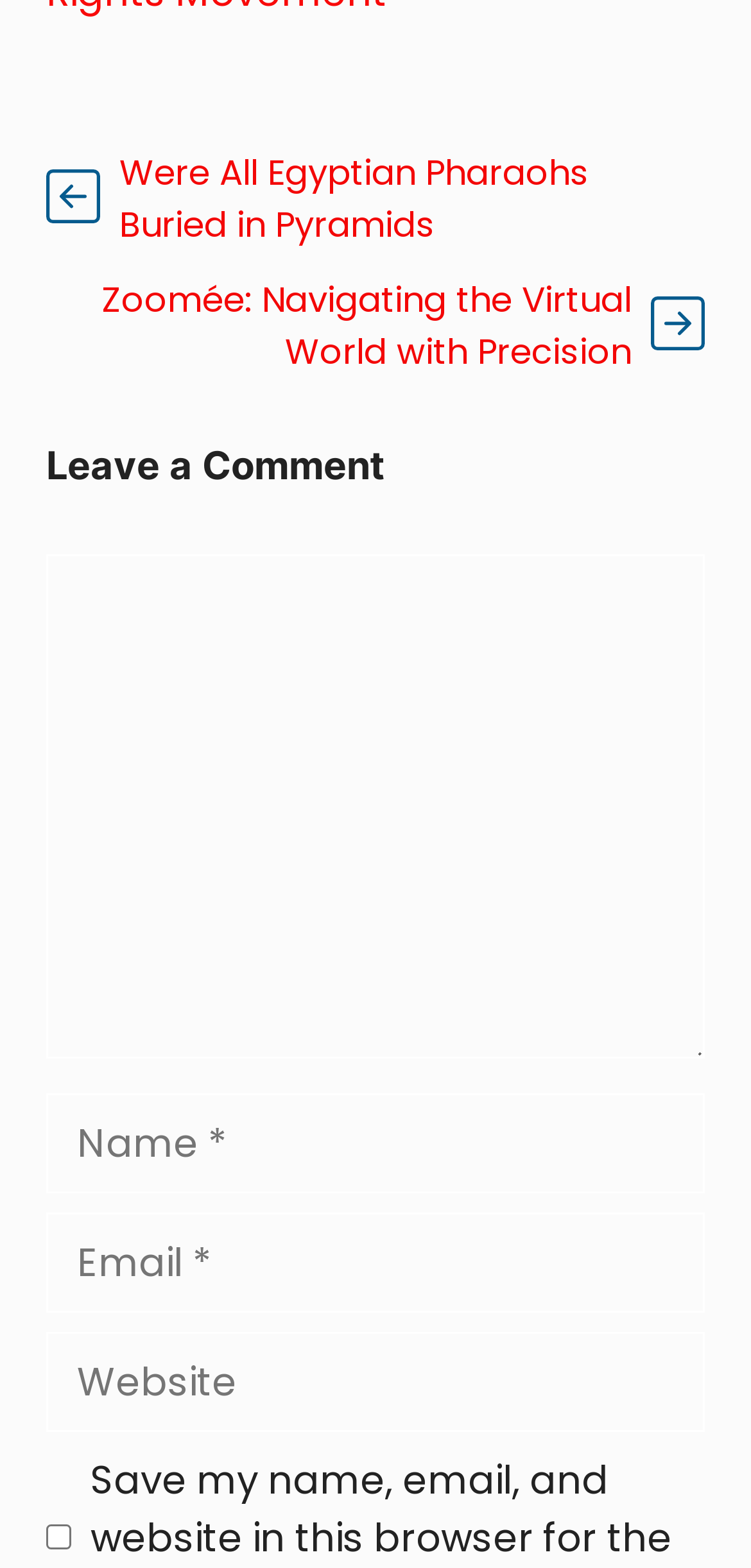Locate the bounding box coordinates of the element's region that should be clicked to carry out the following instruction: "Enter your comment". The coordinates need to be four float numbers between 0 and 1, i.e., [left, top, right, bottom].

[0.062, 0.353, 0.938, 0.675]